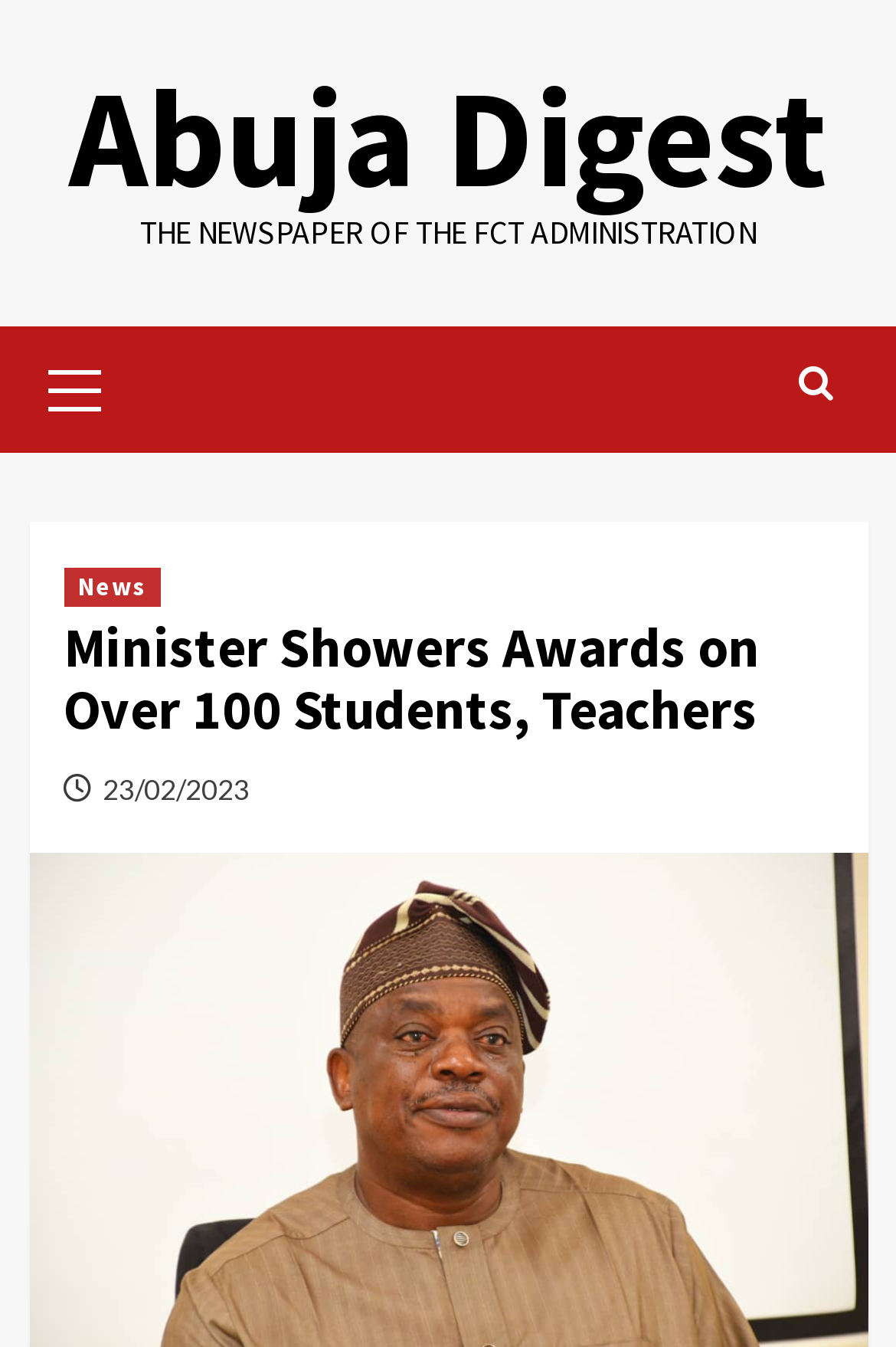Answer the question in one word or a short phrase:
What is the icon next to the 'News' link?

